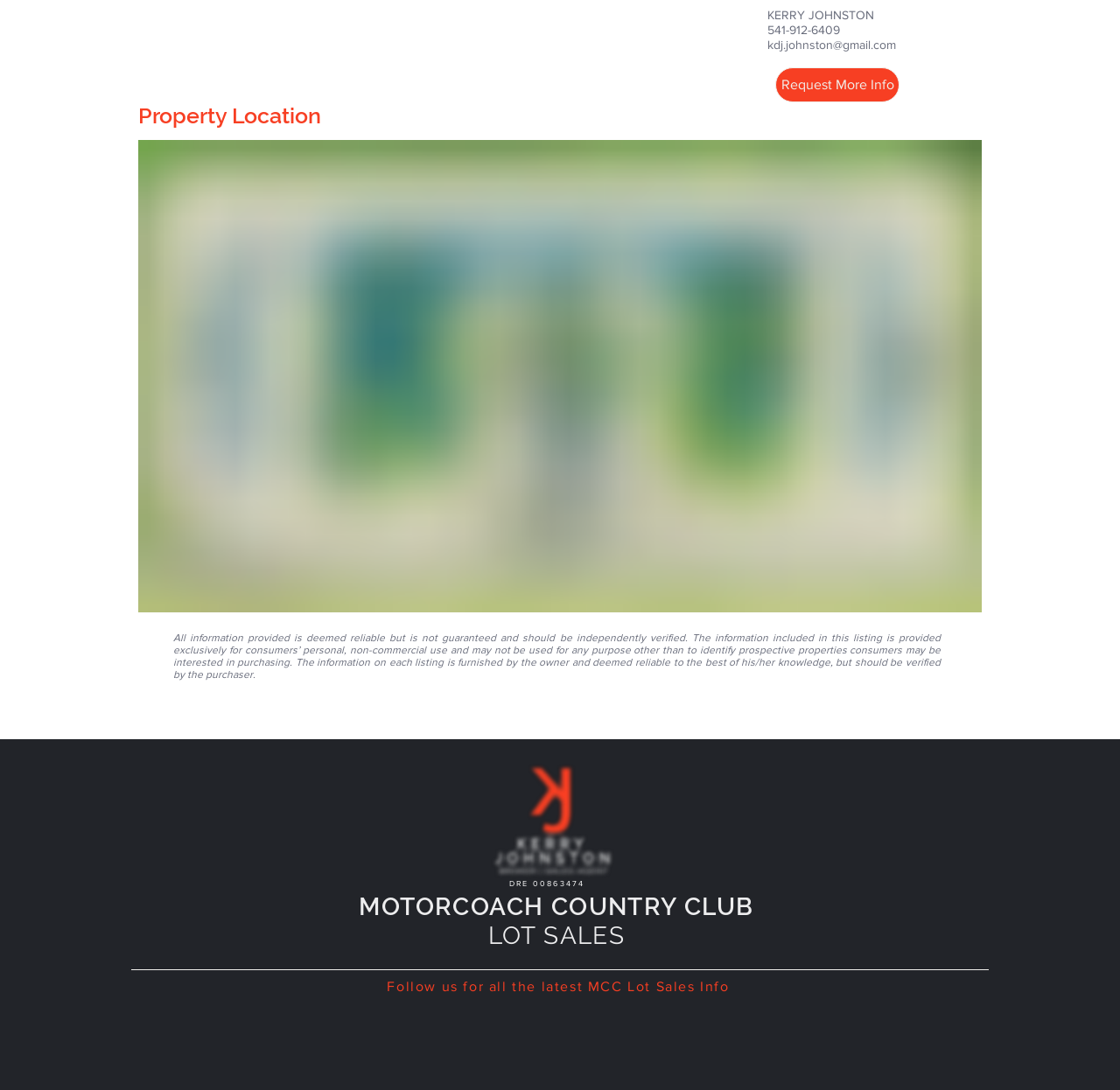Given the element description "kdj.johnston@gmail.com" in the screenshot, predict the bounding box coordinates of that UI element.

[0.685, 0.035, 0.8, 0.047]